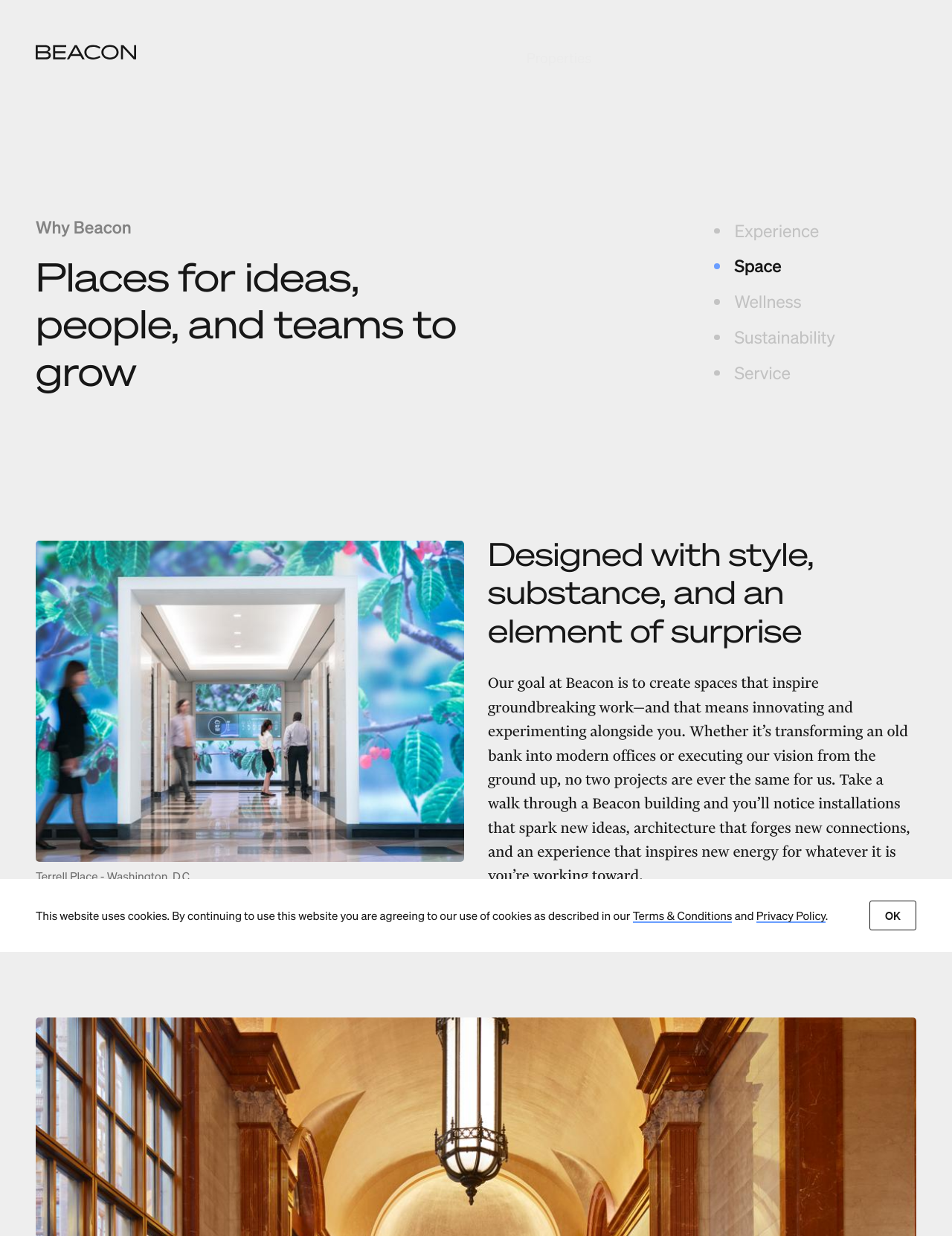Observe the image and answer the following question in detail: What is the name of the company?

I found the answer by looking at the top-left corner of the webpage, where the company name 'Beacon Capital Partners' is displayed as a heading.